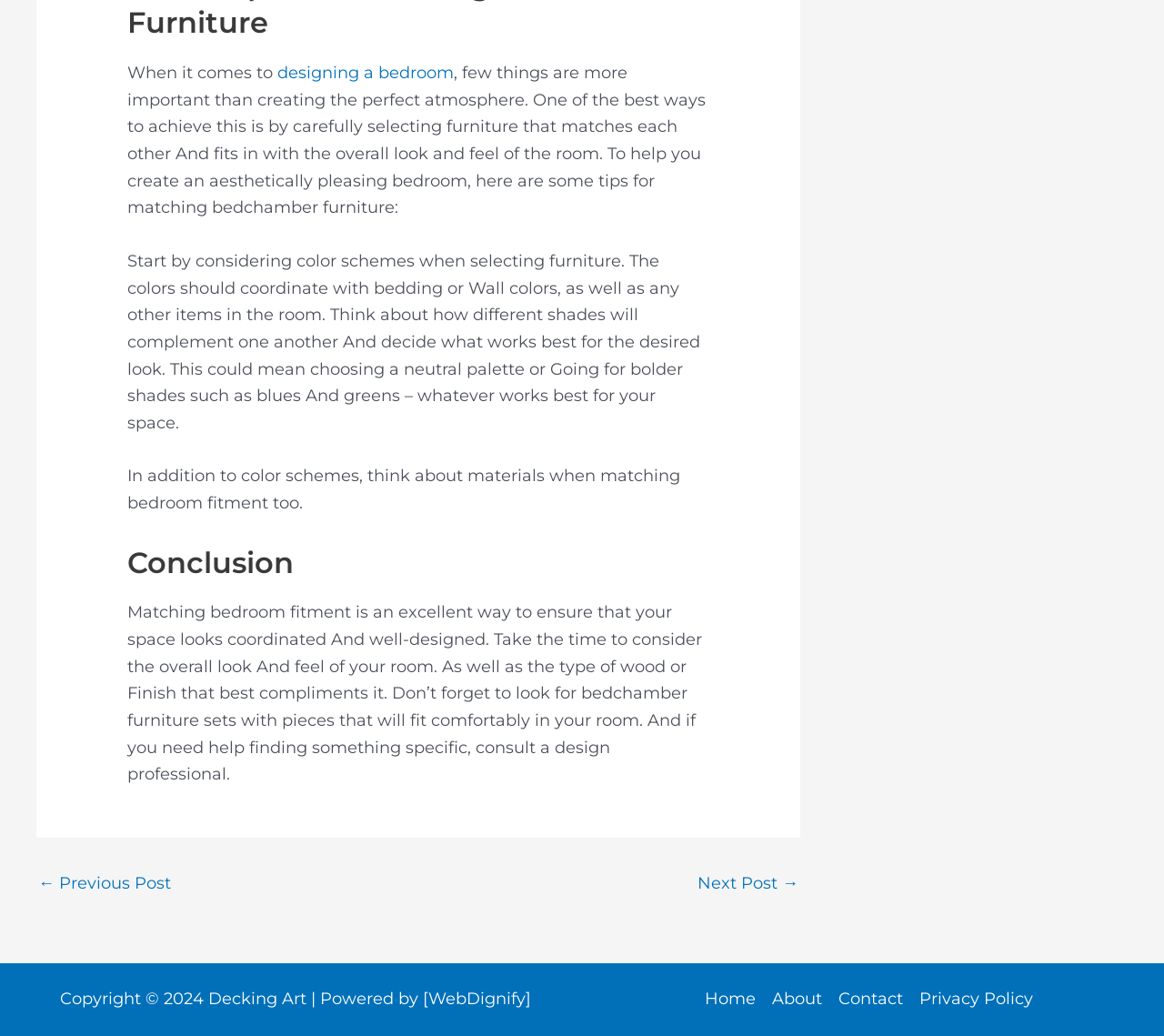Provide the bounding box coordinates in the format (top-left x, top-left y, bottom-right x, bottom-right y). All values are floating point numbers between 0 and 1. Determine the bounding box coordinate of the UI element described as: ← Previous Post

[0.033, 0.845, 0.147, 0.86]